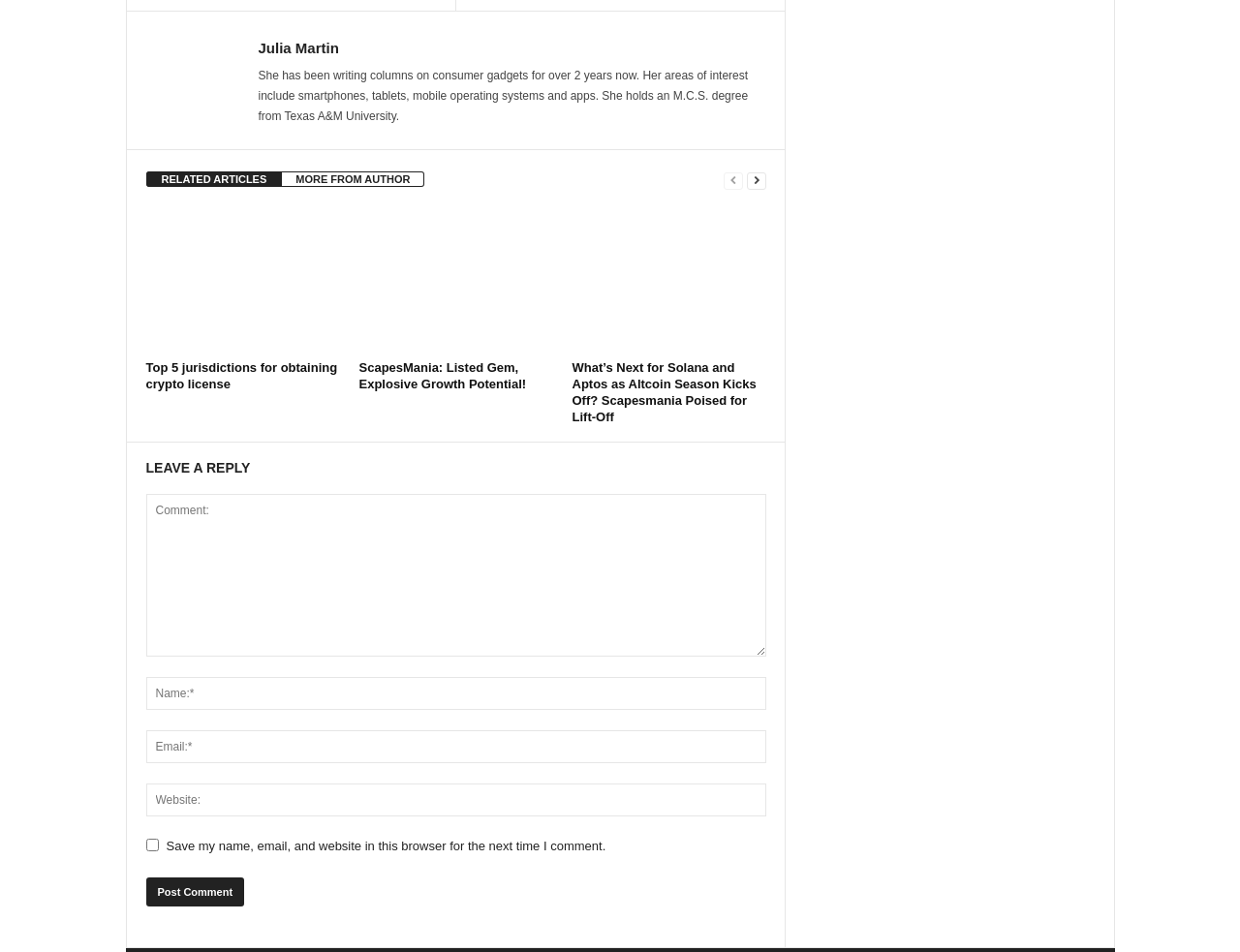Could you determine the bounding box coordinates of the clickable element to complete the instruction: "Post a comment"? Provide the coordinates as four float numbers between 0 and 1, i.e., [left, top, right, bottom].

[0.118, 0.921, 0.197, 0.952]